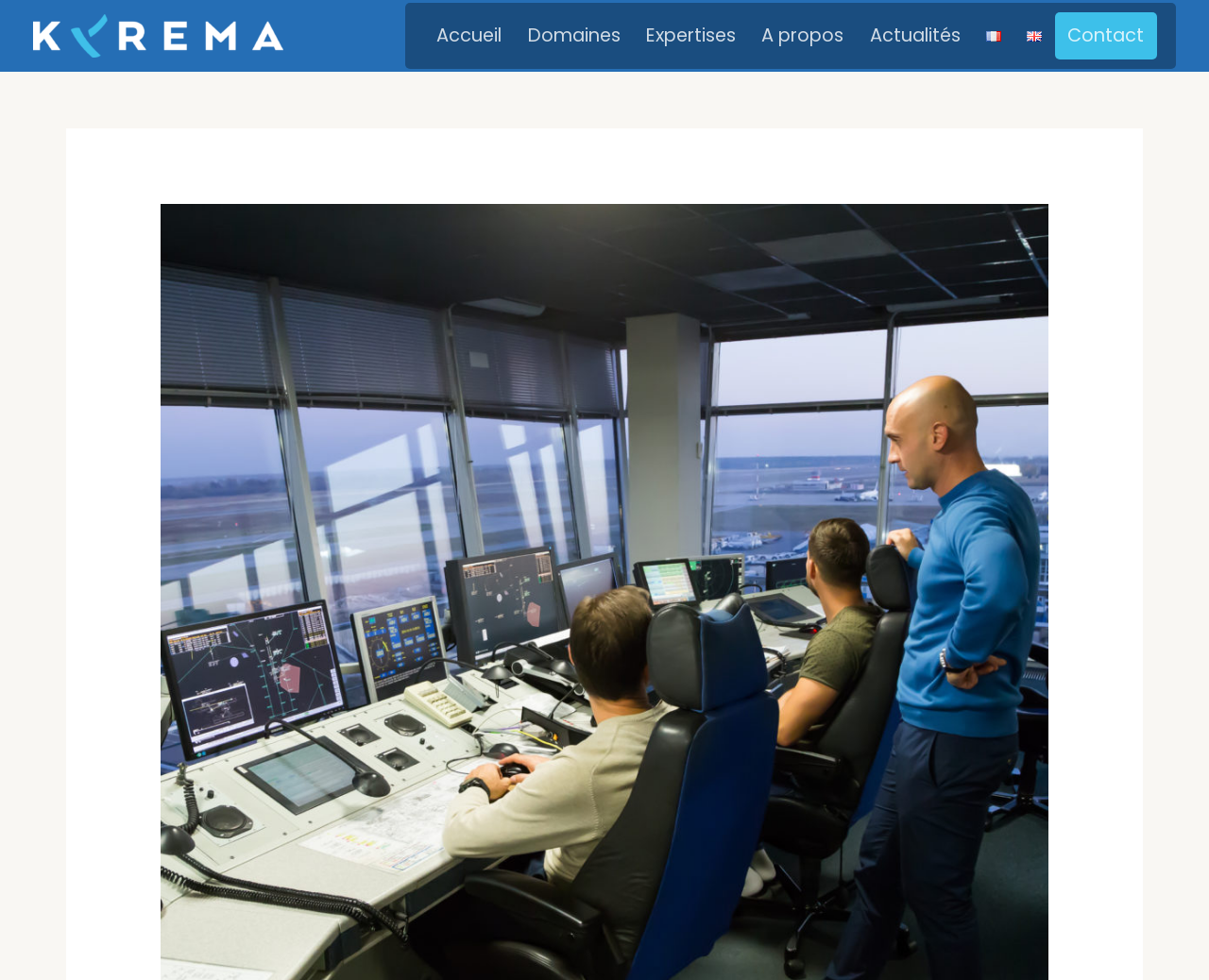Offer an in-depth caption of the entire webpage.

The webpage is about the UAV Flights Test Centre, with a focus on trends. At the top left corner, there is a logo of "Kyrema" accompanied by a link to the same name. Below the logo, there is a navigation bar that spans almost the entire width of the page, containing links to various sections of the website, including "Accueil", "Domaines", "Expertises", "A propos", "Actualités", and "Contact". The navigation bar also includes language options, with links to "Français" and "English", each accompanied by a small flag icon.

The language options are positioned at the right end of the navigation bar, with the "Français" link slightly to the left of the "English" link. The "Contact" link is located at the far right end of the navigation bar, slightly below the language options.